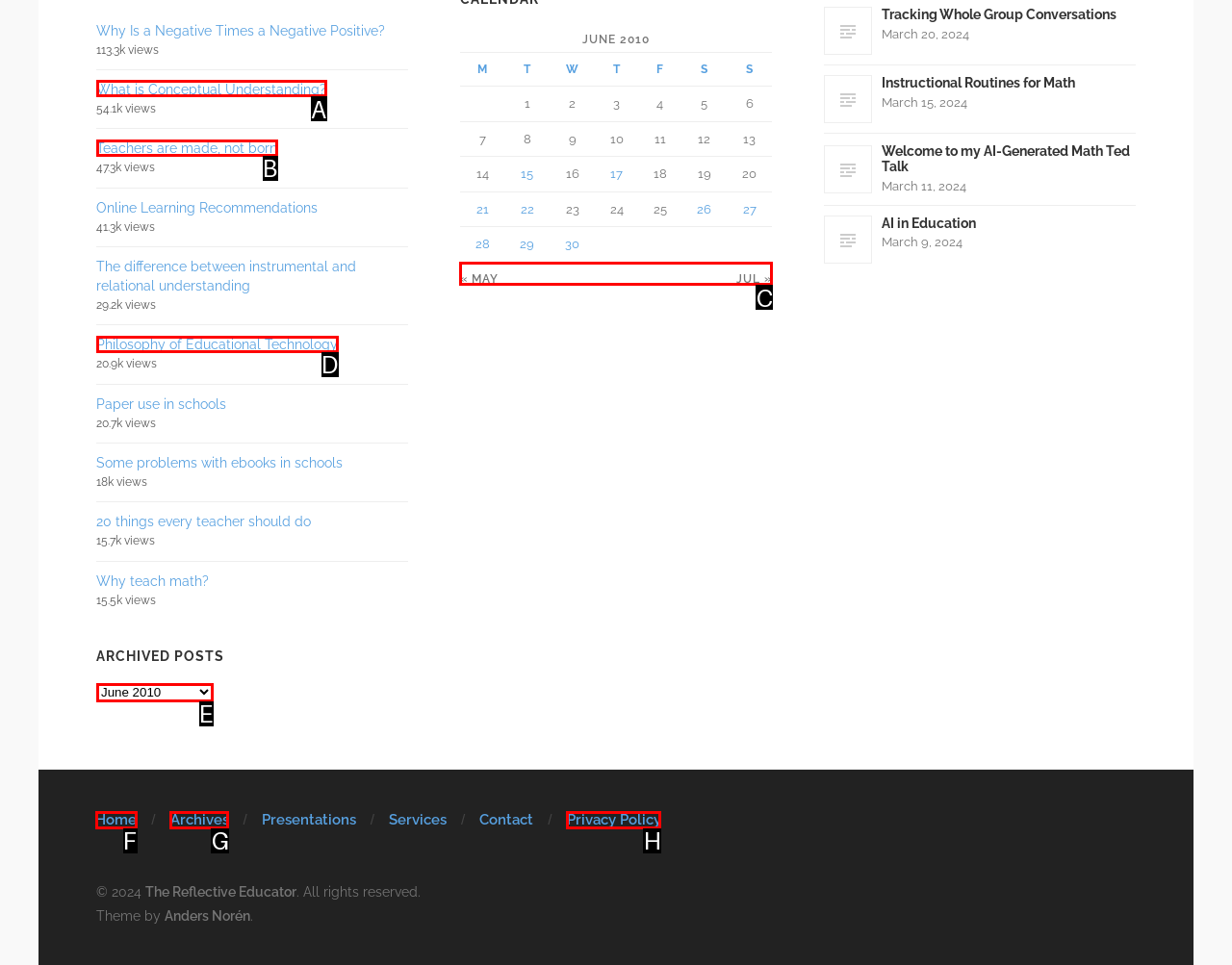Select the right option to accomplish this task: Go to 'Previous and next months' navigation. Reply with the letter corresponding to the correct UI element.

C